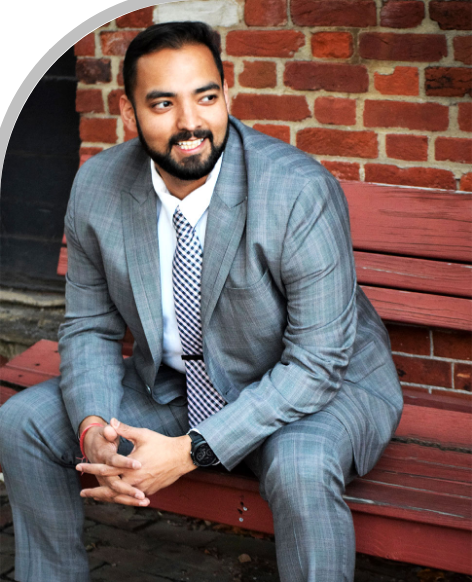Describe the scene depicted in the image with great detail.

In this image, a man sits casually on a rustic red bench, set against a backdrop of warm brick walls. He is dressed in a stylish gray suit, which complements his confident demeanor. The combination of the suit with a white shirt and a distinctive checkered tie suggests a blend of professionalism and modern flair. The man's relaxed pose, with one hand resting on his knee and a slight smile on his face, communicates approachability and confidence. The overall atmosphere is inviting, reflecting the ambiance of a local law office specializing in trademark services.